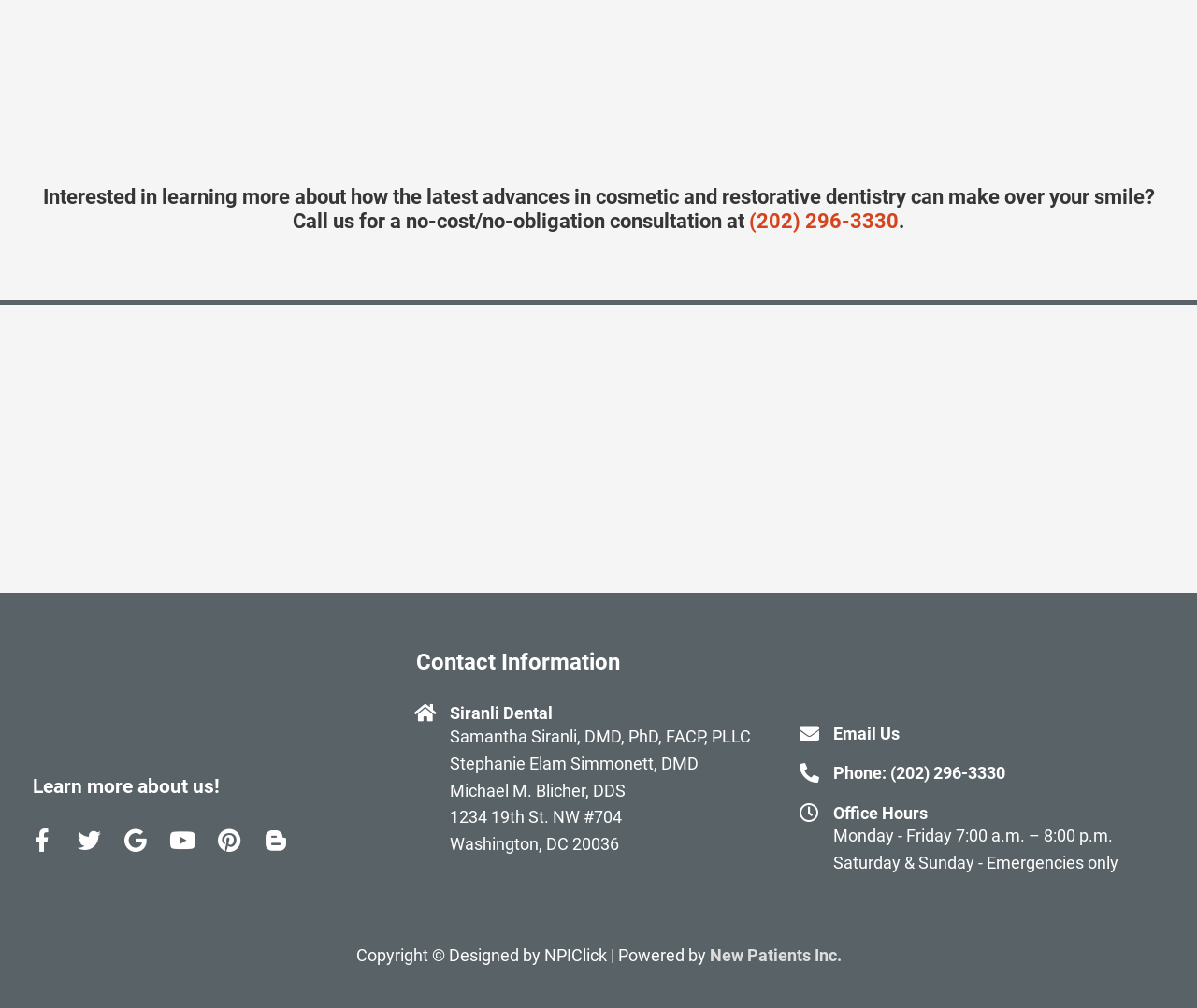Refer to the image and provide an in-depth answer to the question: 
What is the address of Siranli Dental?

The address can be found in the 'Contact Information' section, which lists the address as 1234 19th St. NW #704, Washington, DC 20036.